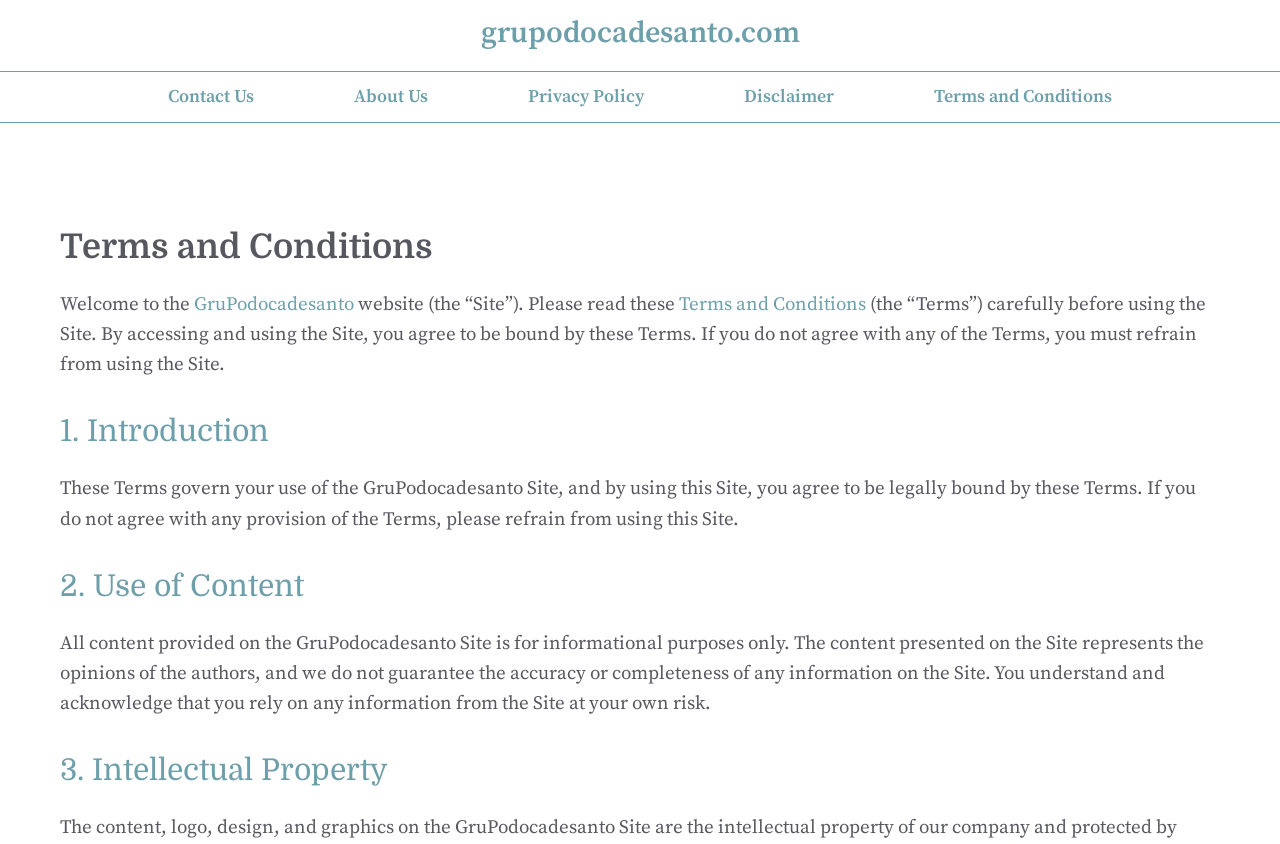Using the details from the image, please elaborate on the following question: What happens if you do not agree with the Terms?

I determined the answer by reading the StaticText element that says 'If you do not agree with any of the Terms, you must refrain from using the Site.' This indicates that if you do not agree with the Terms, you are not allowed to use the website.